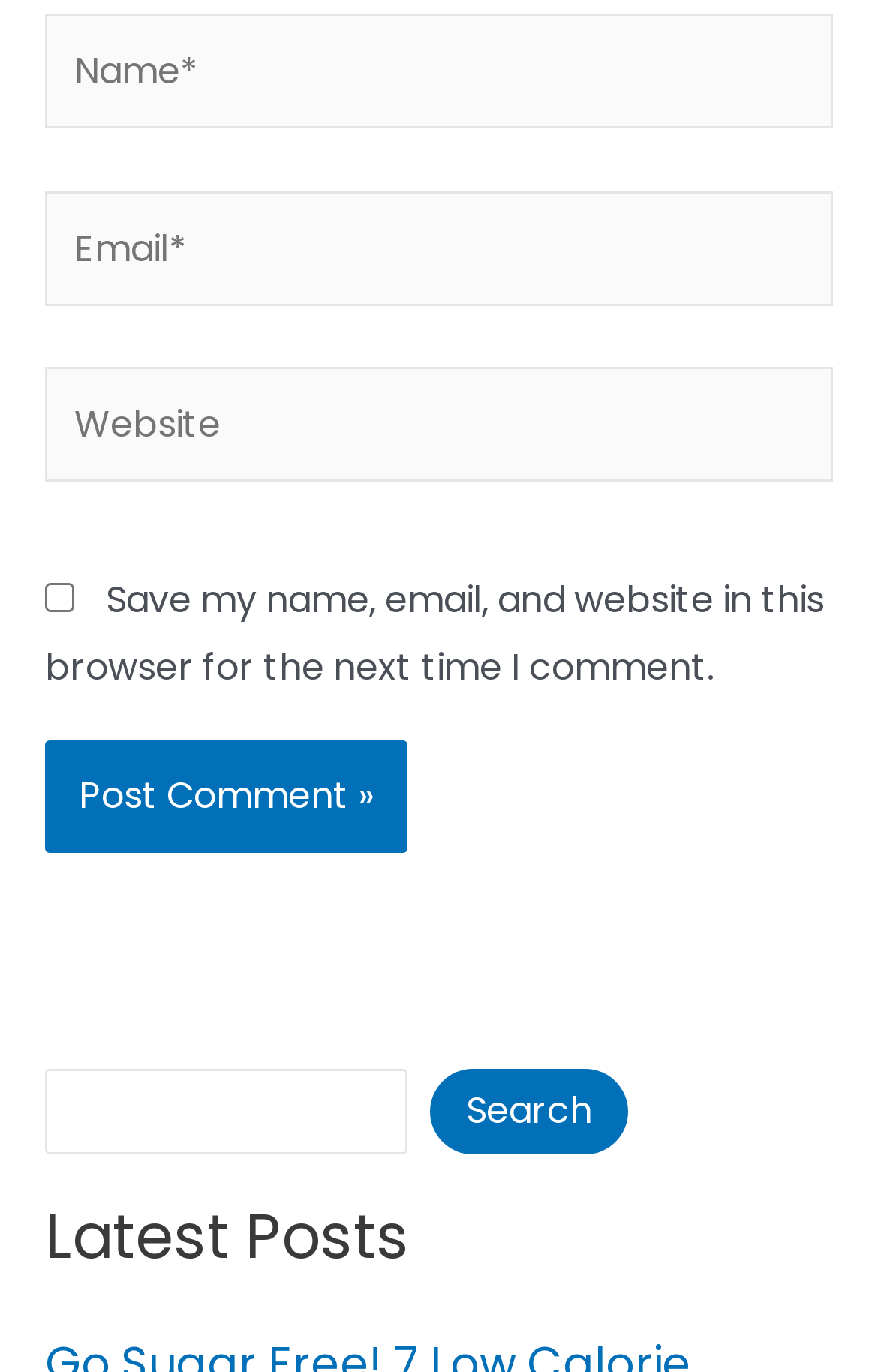Look at the image and give a detailed response to the following question: What is the purpose of the checkbox?

The checkbox is located below the website input field and is labeled 'Save my name, email, and website in this browser for the next time I comment.' This suggests that its purpose is to save the user's comment information for future use.